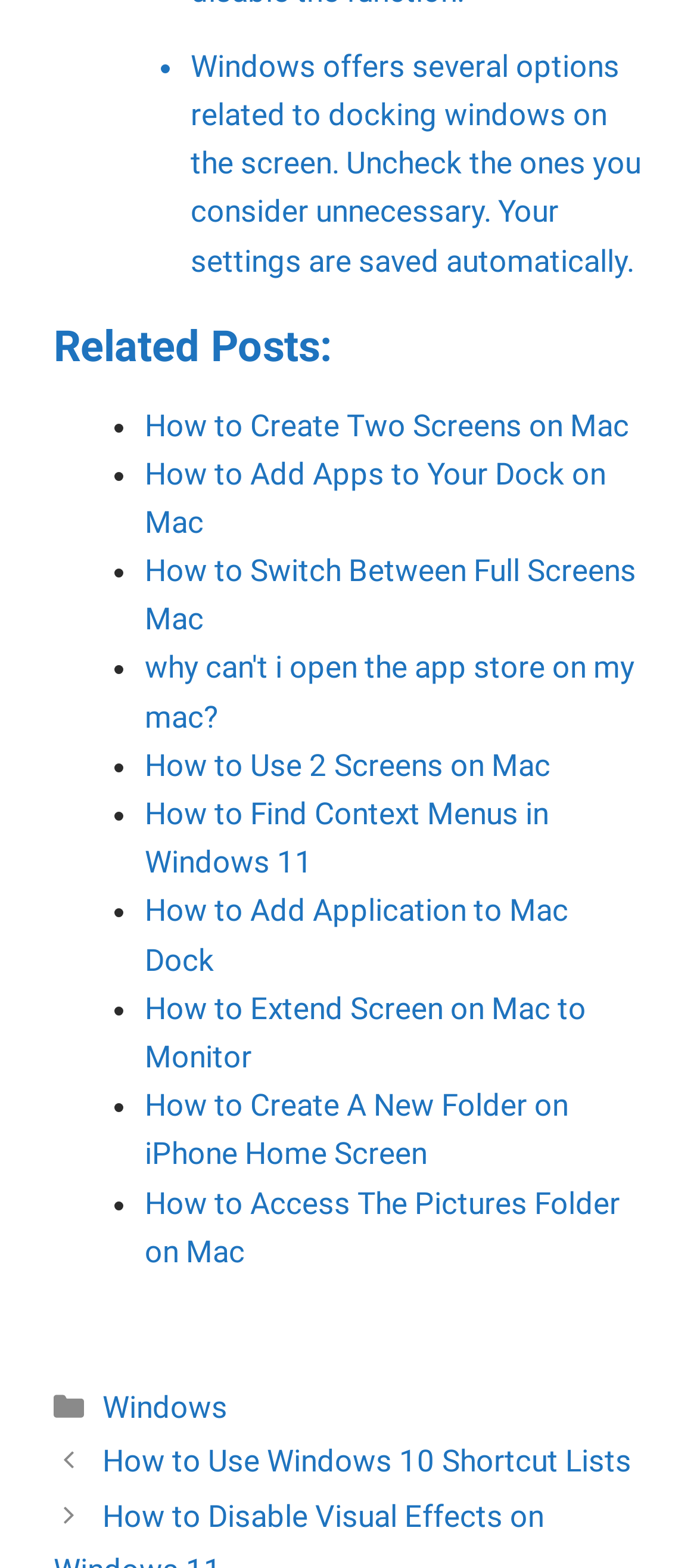Please identify the bounding box coordinates of the area that needs to be clicked to fulfill the following instruction: "Click on 'How to Access The Pictures Folder on Mac'."

[0.208, 0.755, 0.89, 0.809]